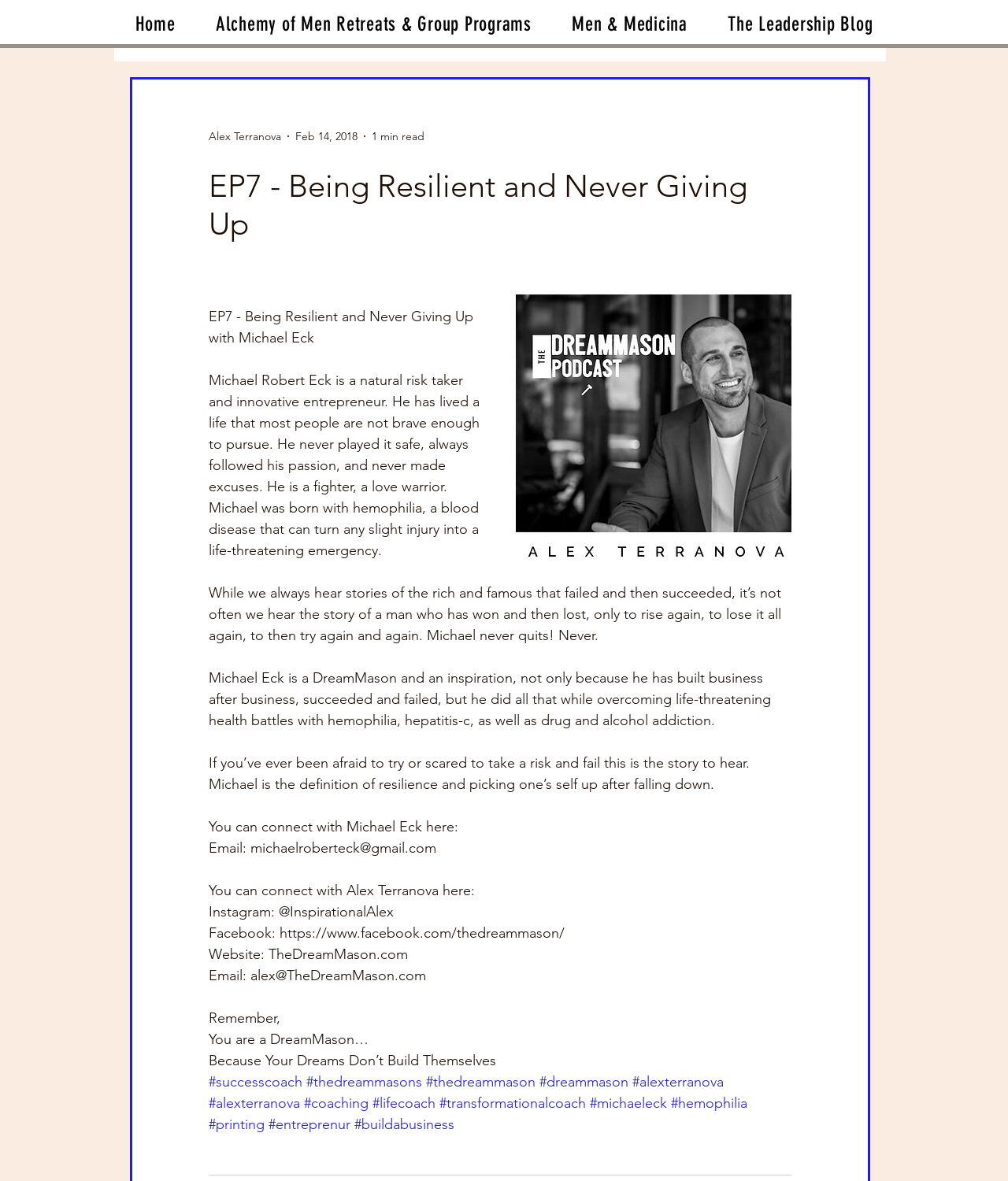Indicate the bounding box coordinates of the element that needs to be clicked to satisfy the following instruction: "Search using the search button". The coordinates should be four float numbers between 0 and 1, i.e., [left, top, right, bottom].

[0.836, 0.02, 0.851, 0.034]